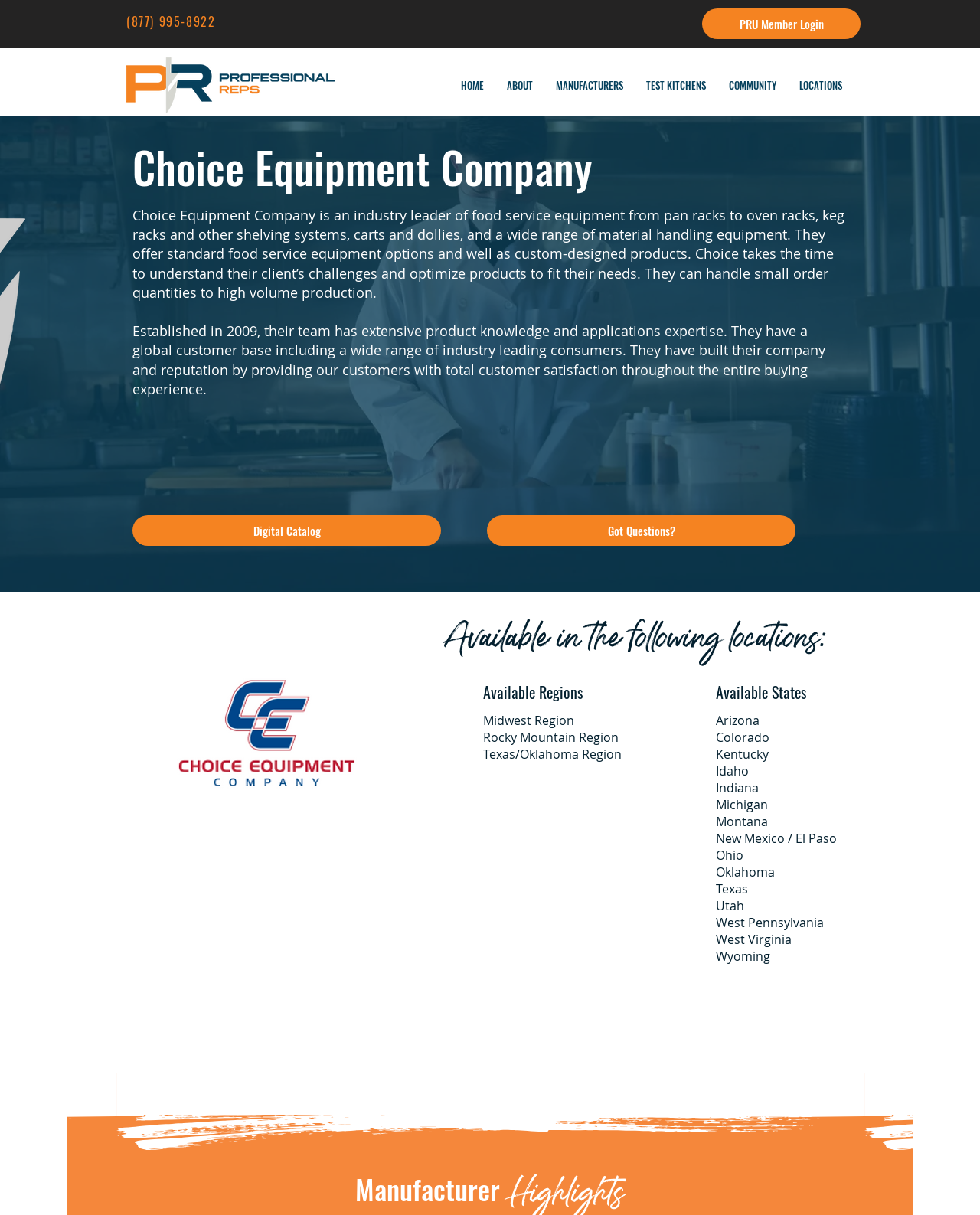What is the purpose of the 'Got Questions?' button?
Kindly offer a comprehensive and detailed response to the question.

I inferred this by looking at the button element with the text 'Got Questions?' and assuming that it is intended to allow users to ask questions, likely about the company's products or services.